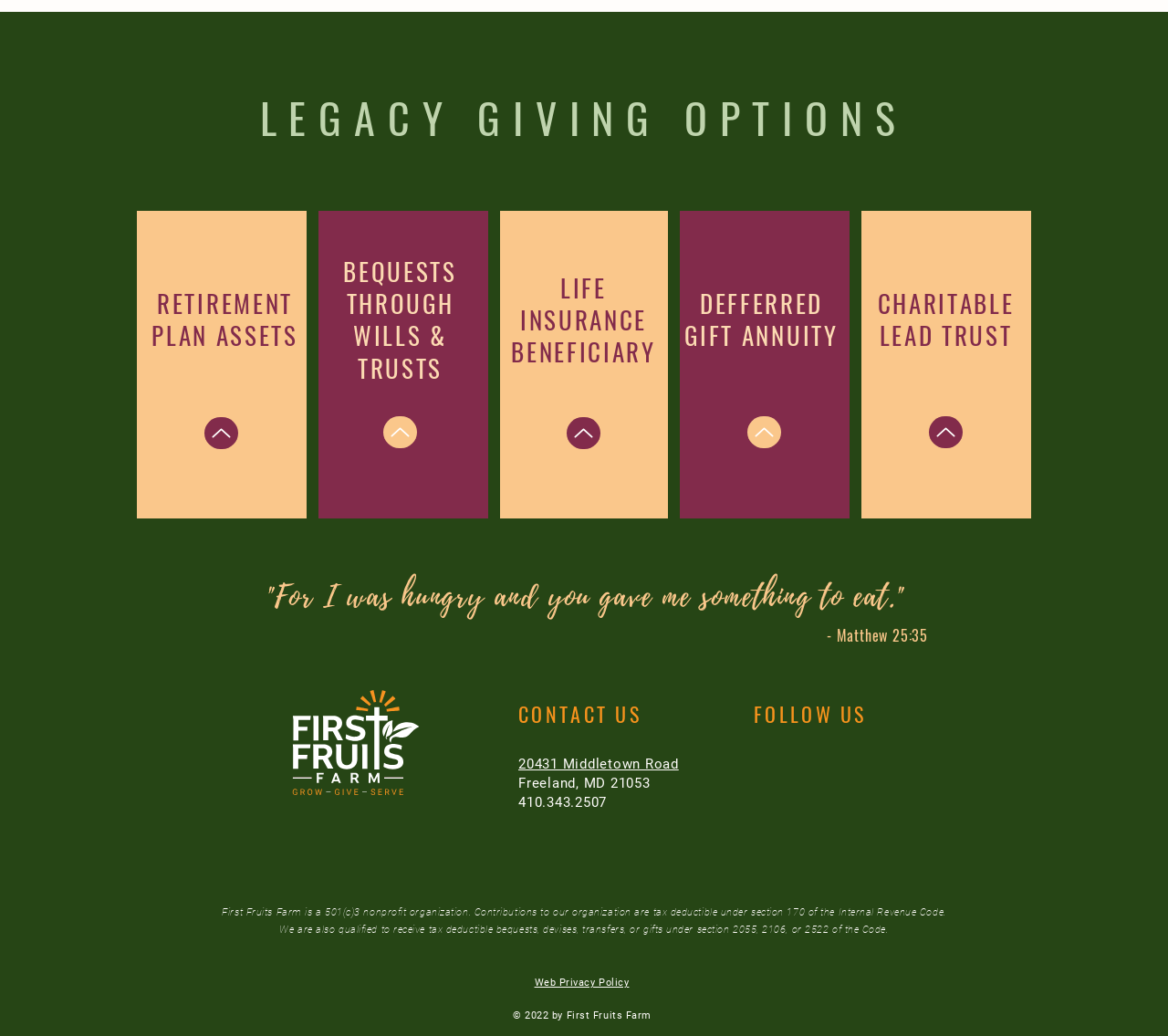Using the element description provided, determine the bounding box coordinates in the format (top-left x, top-left y, bottom-right x, bottom-right y). Ensure that all values are floating point numbers between 0 and 1. Element description: 20431 Middletown Road

[0.444, 0.729, 0.581, 0.745]